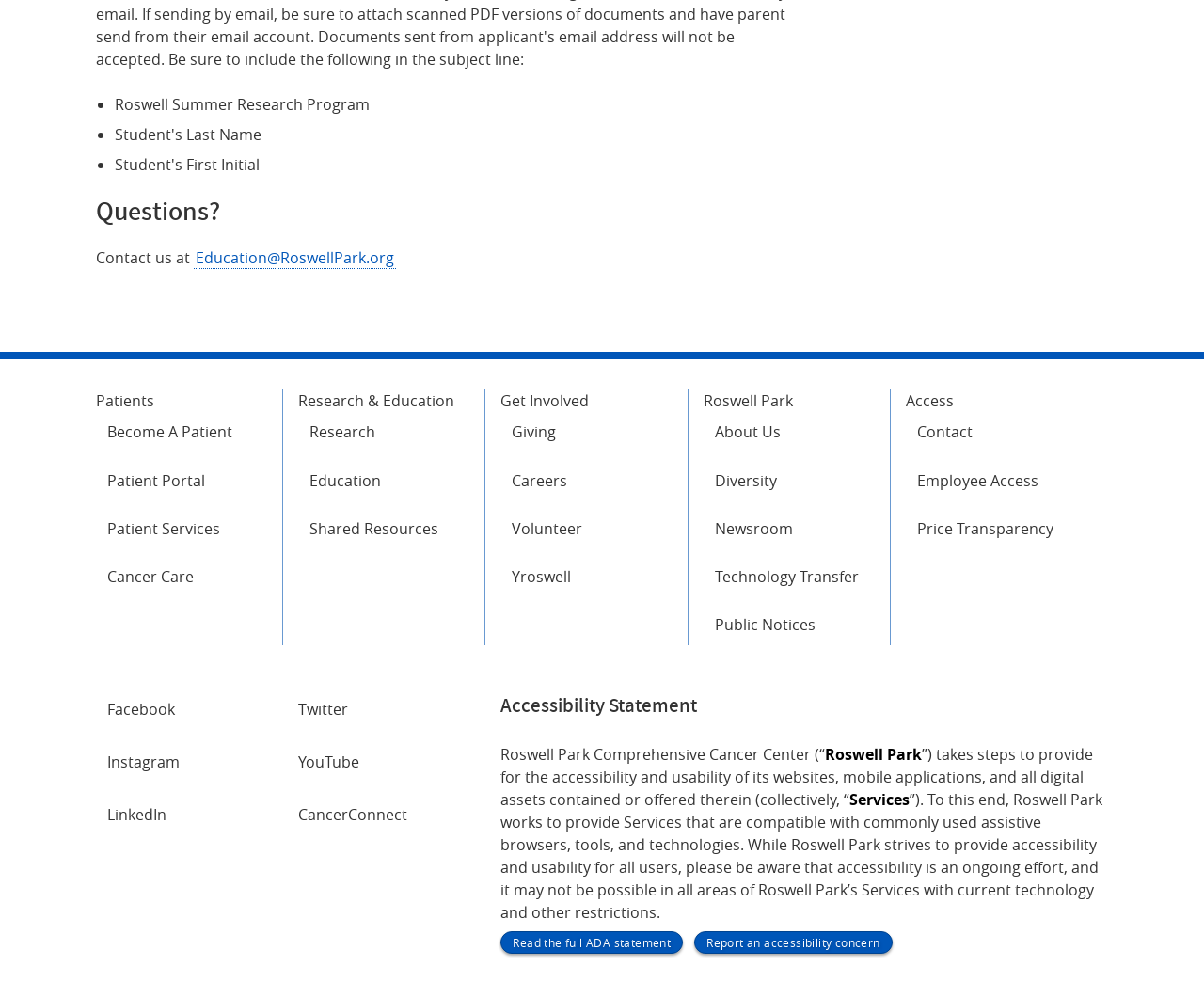How many social media links are there?
Refer to the screenshot and deliver a thorough answer to the question presented.

I counted the number of social media links by looking at the link elements under the 'SOCIAL NETWORKS' heading. I found six links to Facebook, Twitter, Instagram, YouTube, LinkedIn, and CancerConnect.